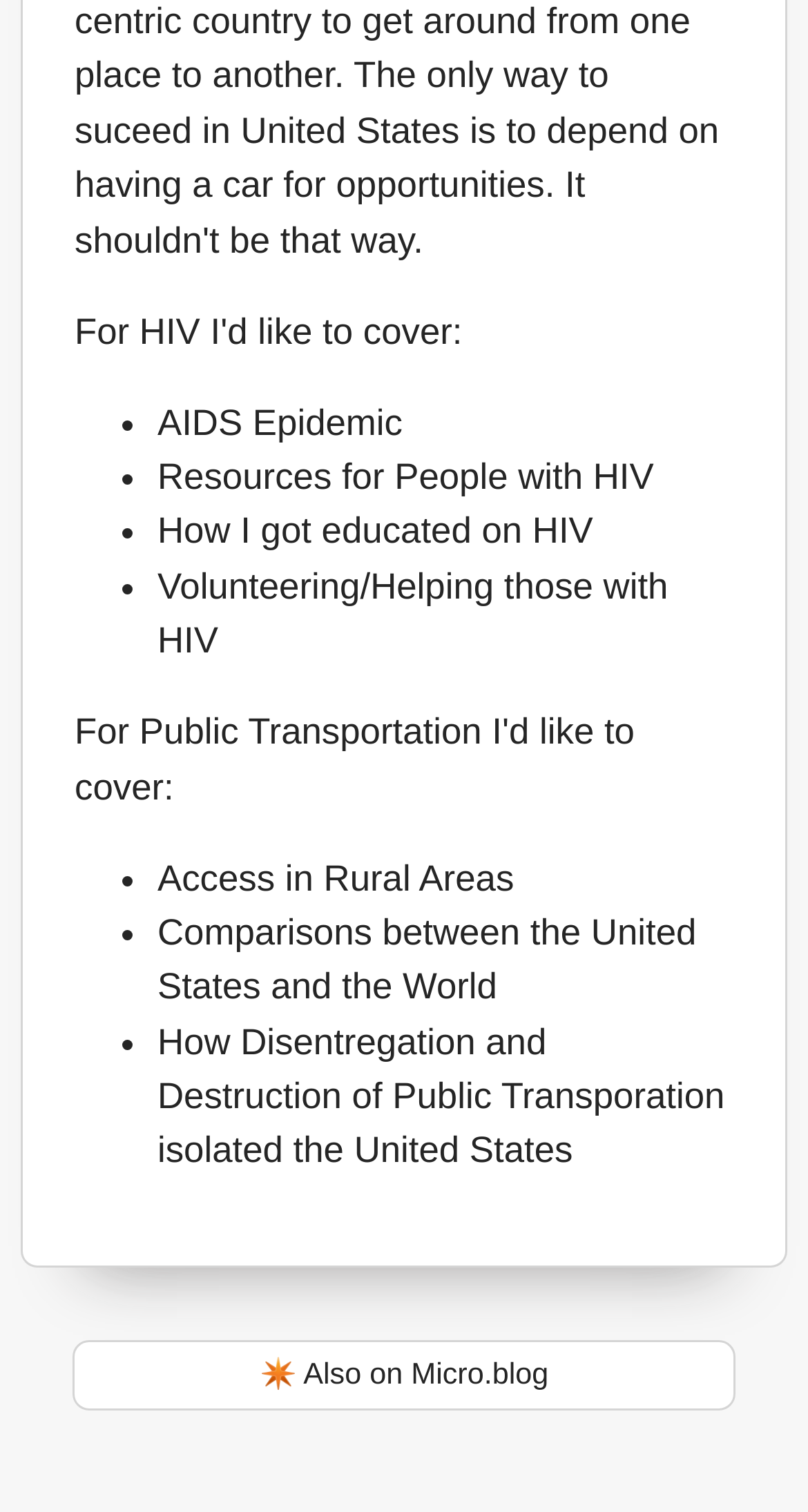Are there any resources for people with HIV?
Using the image as a reference, answer the question with a short word or phrase.

Yes